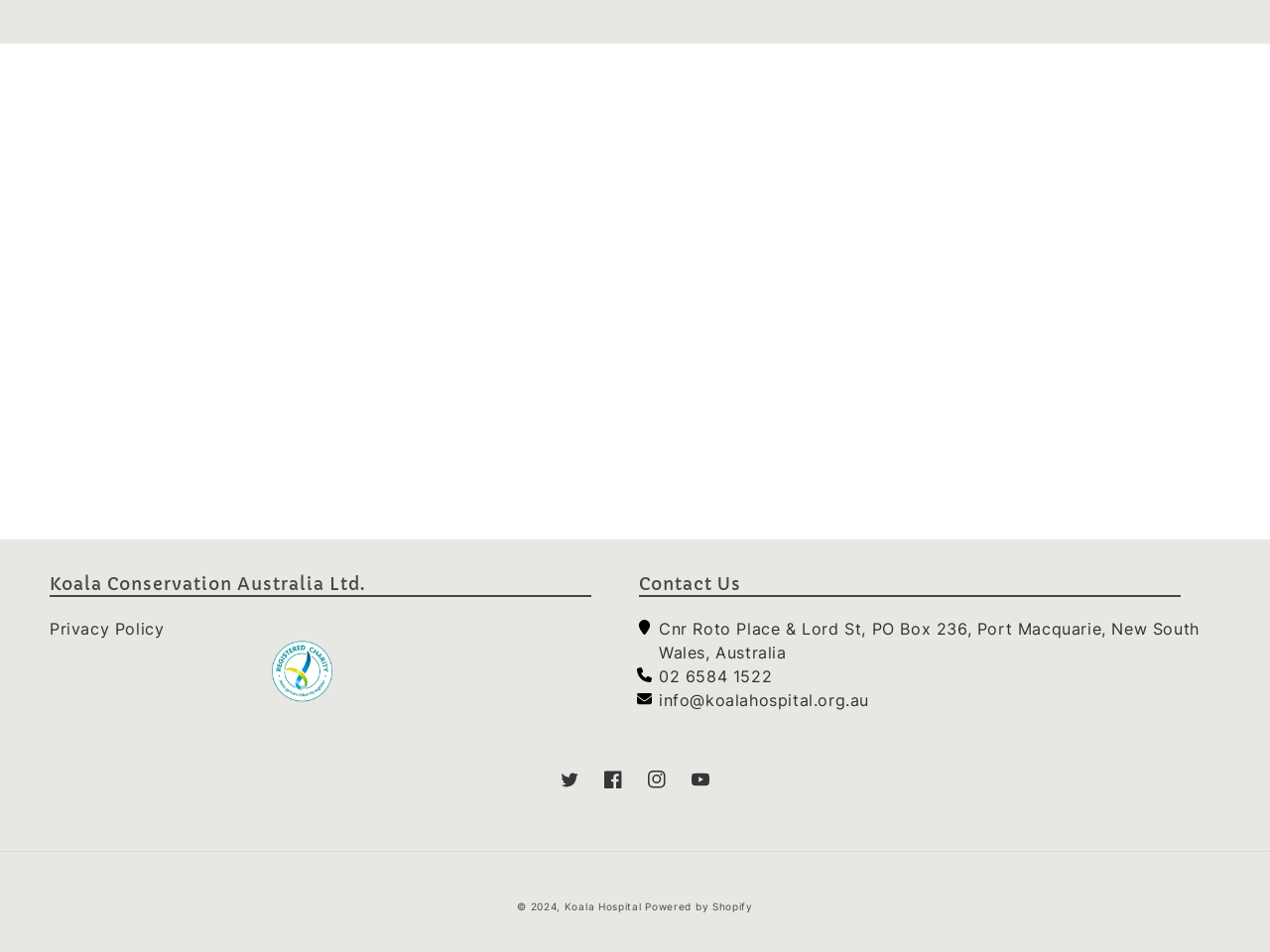Please identify the bounding box coordinates for the region that you need to click to follow this instruction: "Contact us via phone".

[0.519, 0.697, 0.961, 0.722]